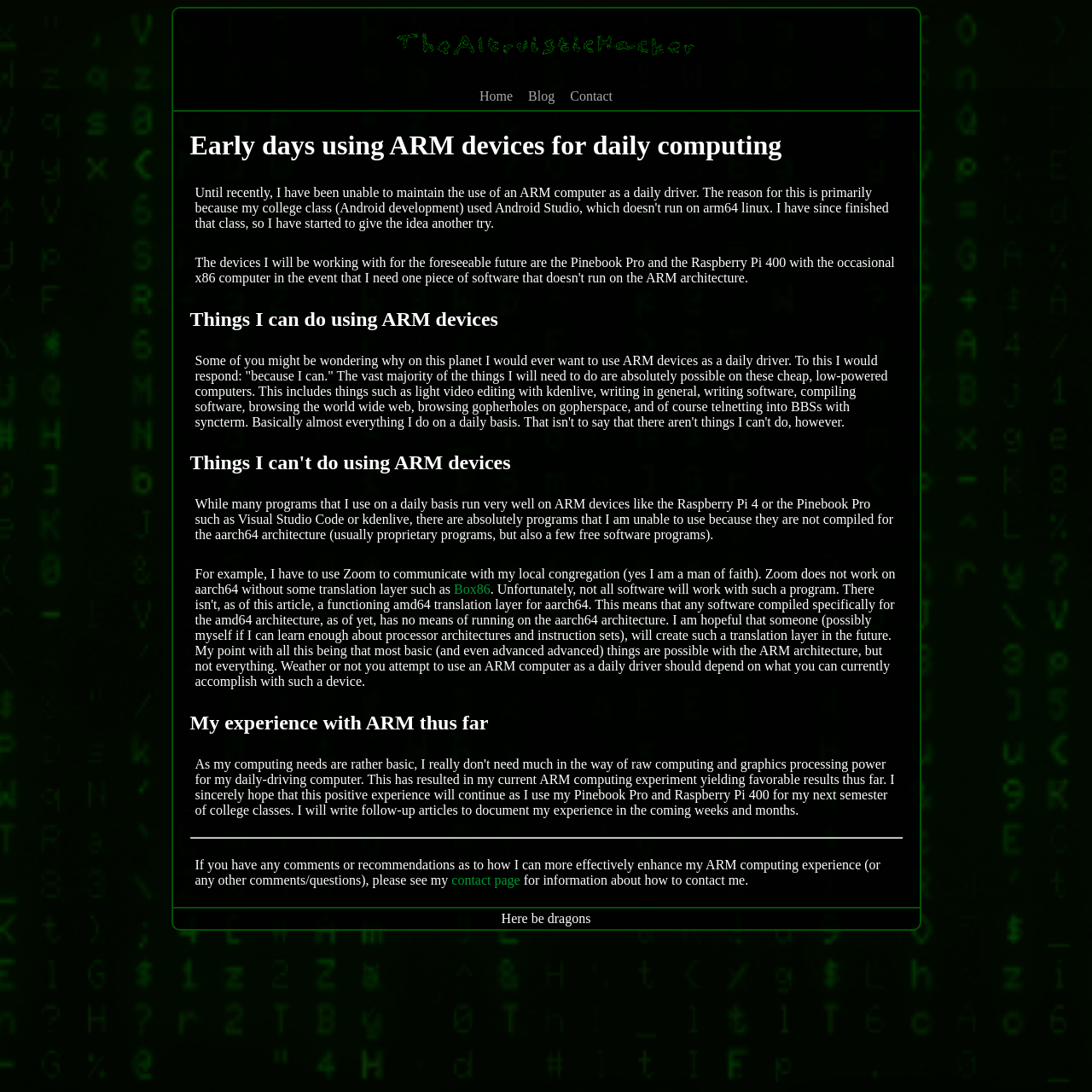Provide your answer in one word or a succinct phrase for the question: 
What is the first thing the author can do using ARM devices?

Light video editing